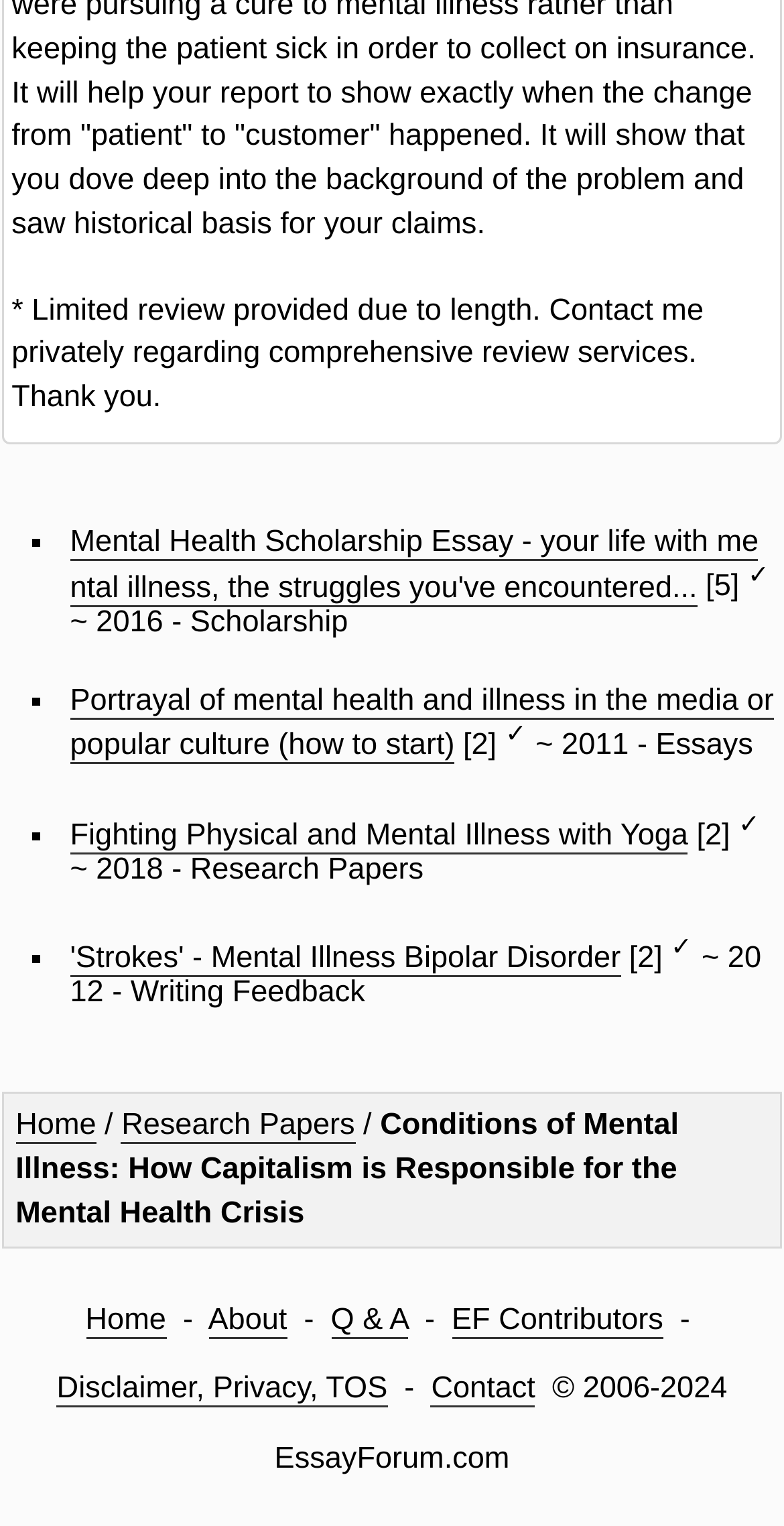Show the bounding box coordinates for the element that needs to be clicked to execute the following instruction: "Go to 'About'". Provide the coordinates in the form of four float numbers between 0 and 1, i.e., [left, top, right, bottom].

[0.265, 0.854, 0.366, 0.877]